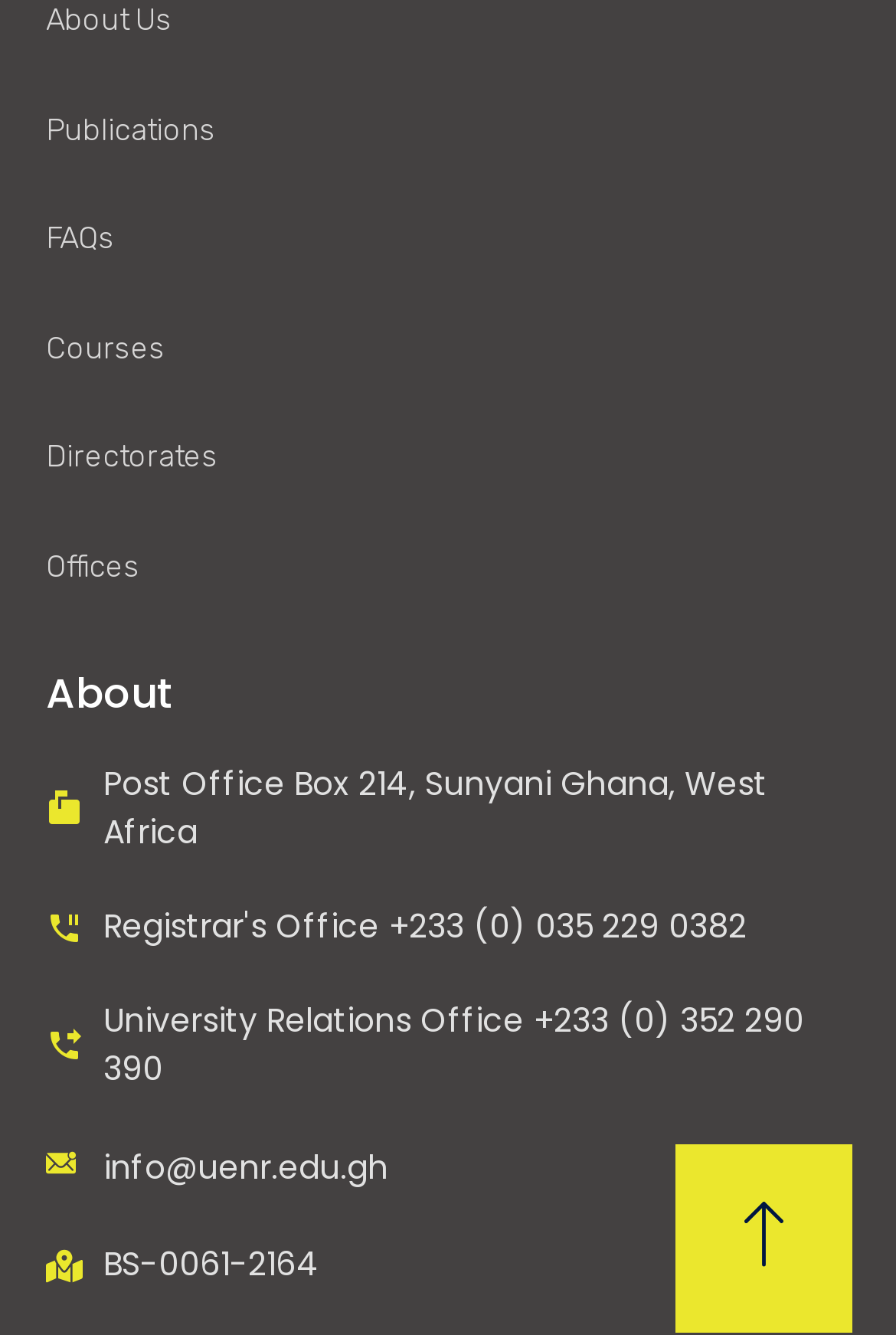Identify the bounding box coordinates of the clickable region necessary to fulfill the following instruction: "Click on the arrow". The bounding box coordinates should be four float numbers between 0 and 1, i.e., [left, top, right, bottom].

[0.753, 0.858, 0.95, 0.998]